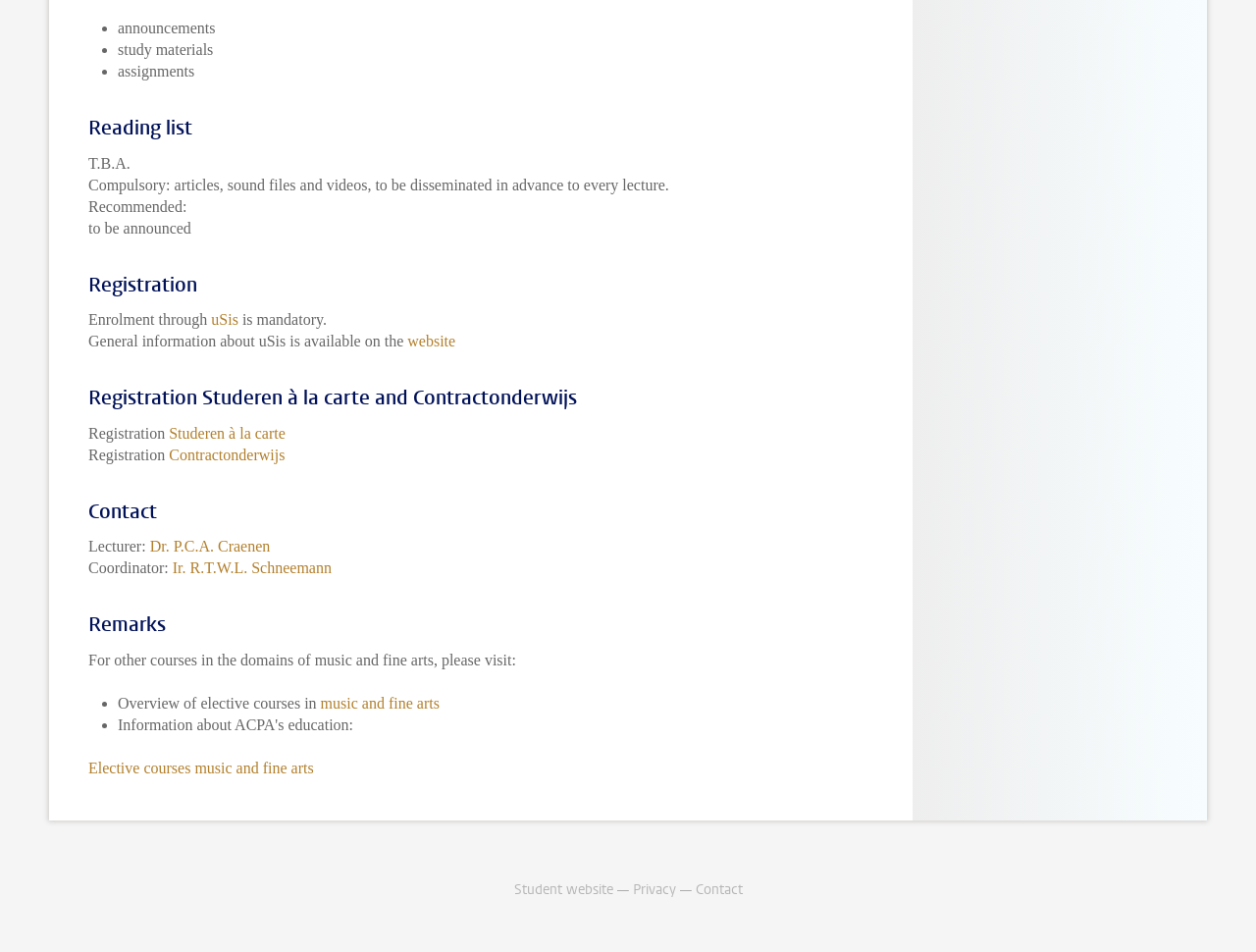Provide a one-word or short-phrase answer to the question:
Who is the lecturer for the course?

Dr. P.C.A. Craenen